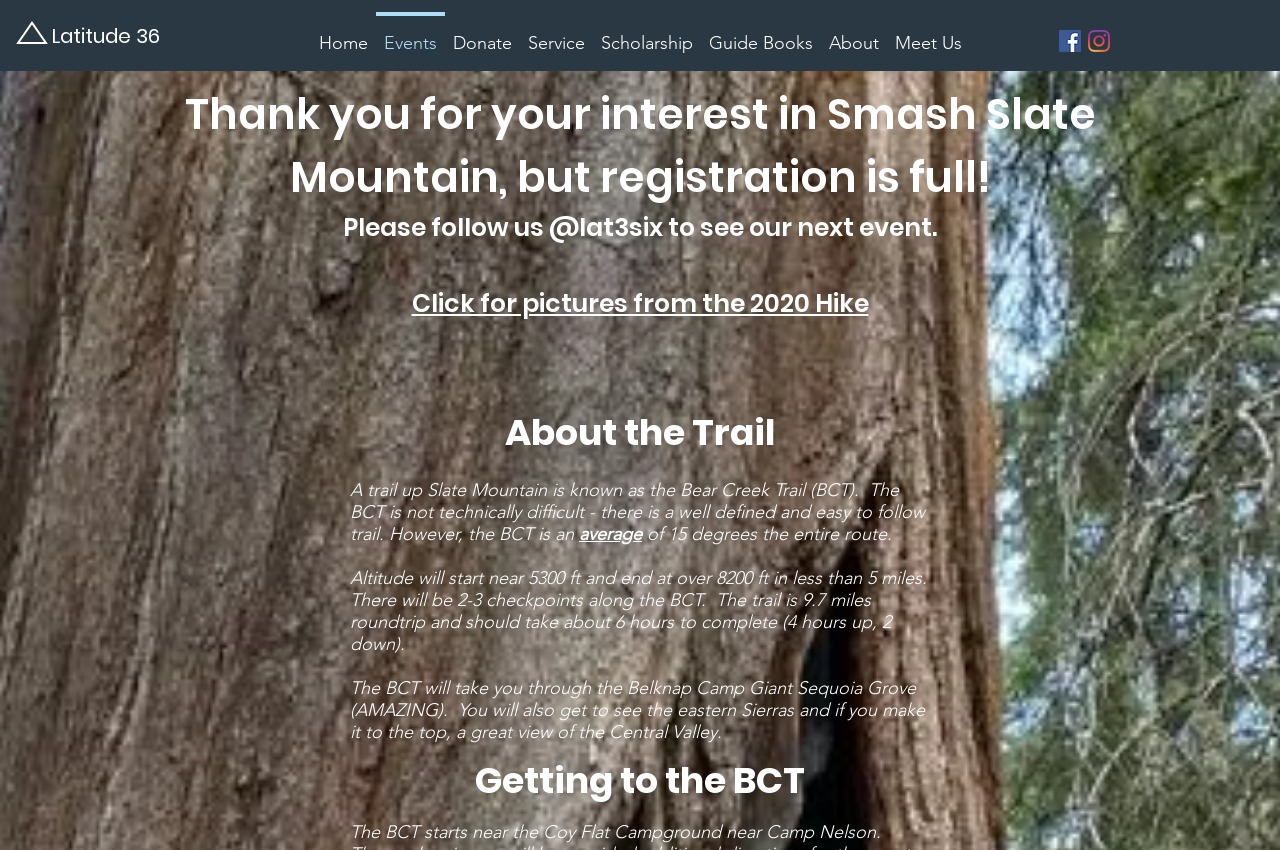Identify the bounding box of the UI element that matches this description: "Scholarship".

[0.463, 0.014, 0.547, 0.067]